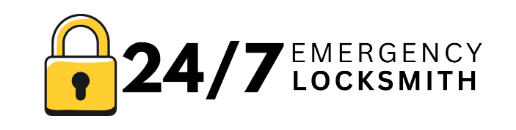Explain what the image portrays in a detailed manner.

The image features a logo for a locksmith service, prominently displaying the text "24/7 EMERGENCY LOCKSMITH." Accompanied by a graphic of a locked padlock, the design conveys a sense of security and readiness, emphasizing the service's commitment to being available around the clock for all emergency locksmith needs. The use of bold, modern typography in contrast with the bright colors of the padlock symbolizes reliability and urgency, making it clear that assistance is just a call away for those in need of lock and key services.